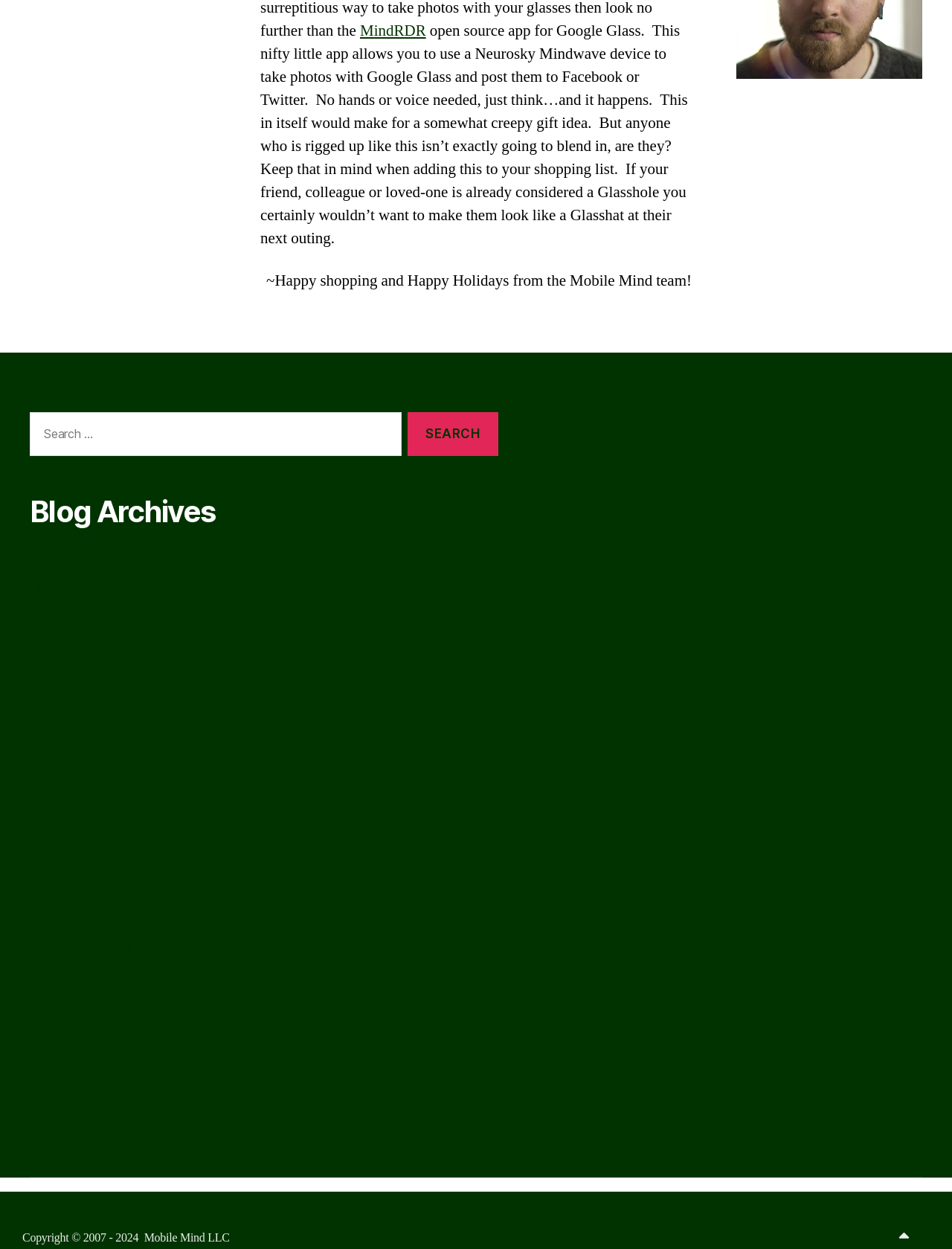What is the text on the search button?
Please ensure your answer to the question is detailed and covers all necessary aspects.

The button element with ID 279 contains a StaticText element with ID 297, which has the text 'SEARCH'.